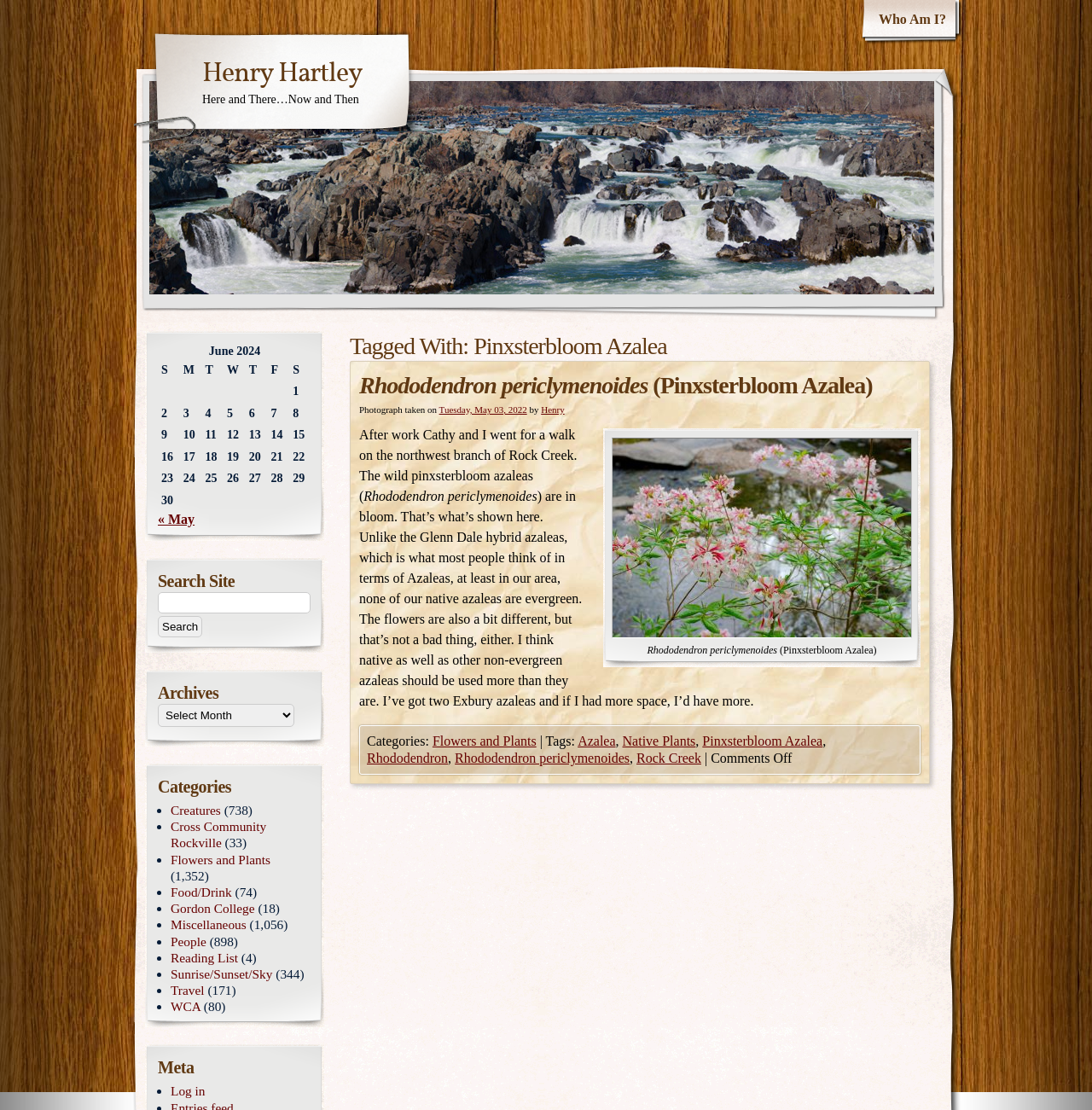Determine the bounding box coordinates of the clickable element necessary to fulfill the instruction: "Explore the categories of Flowers and Plants". Provide the coordinates as four float numbers within the 0 to 1 range, i.e., [left, top, right, bottom].

[0.396, 0.661, 0.491, 0.674]